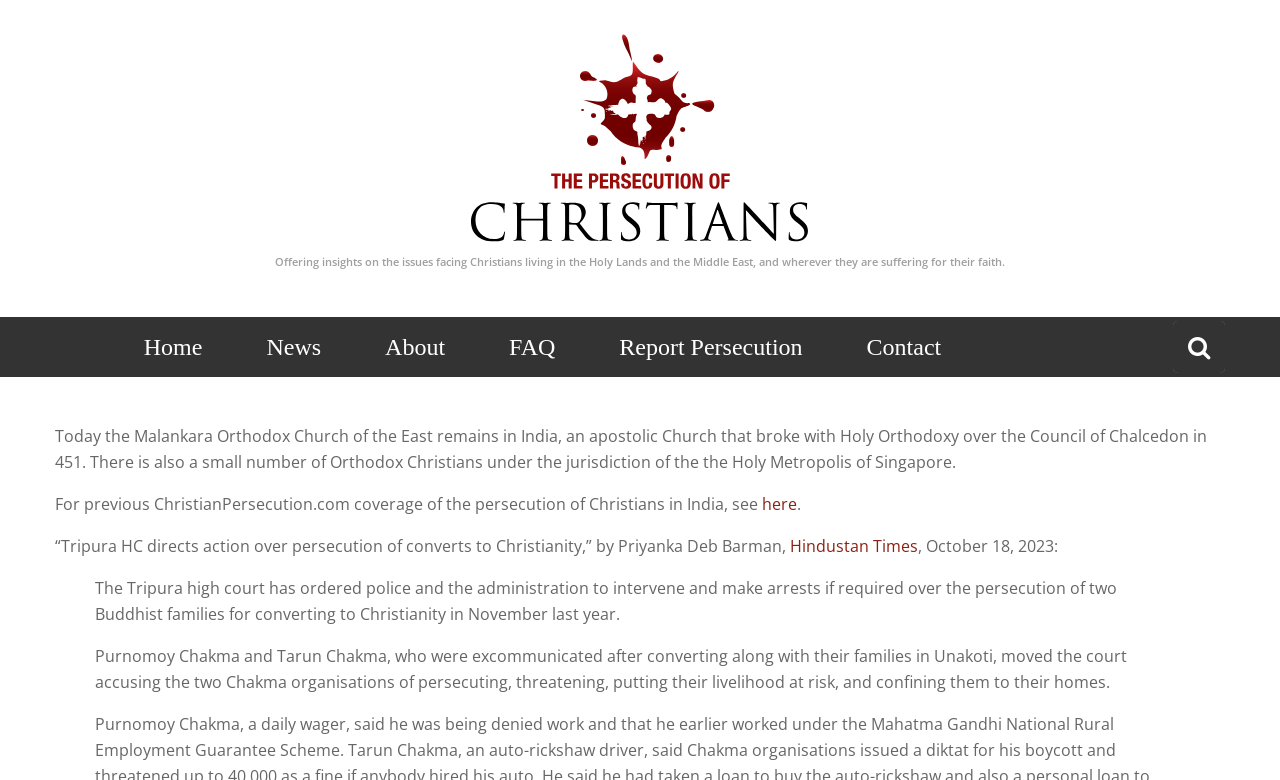Please identify the coordinates of the bounding box that should be clicked to fulfill this instruction: "Search for something".

[0.891, 0.411, 0.957, 0.478]